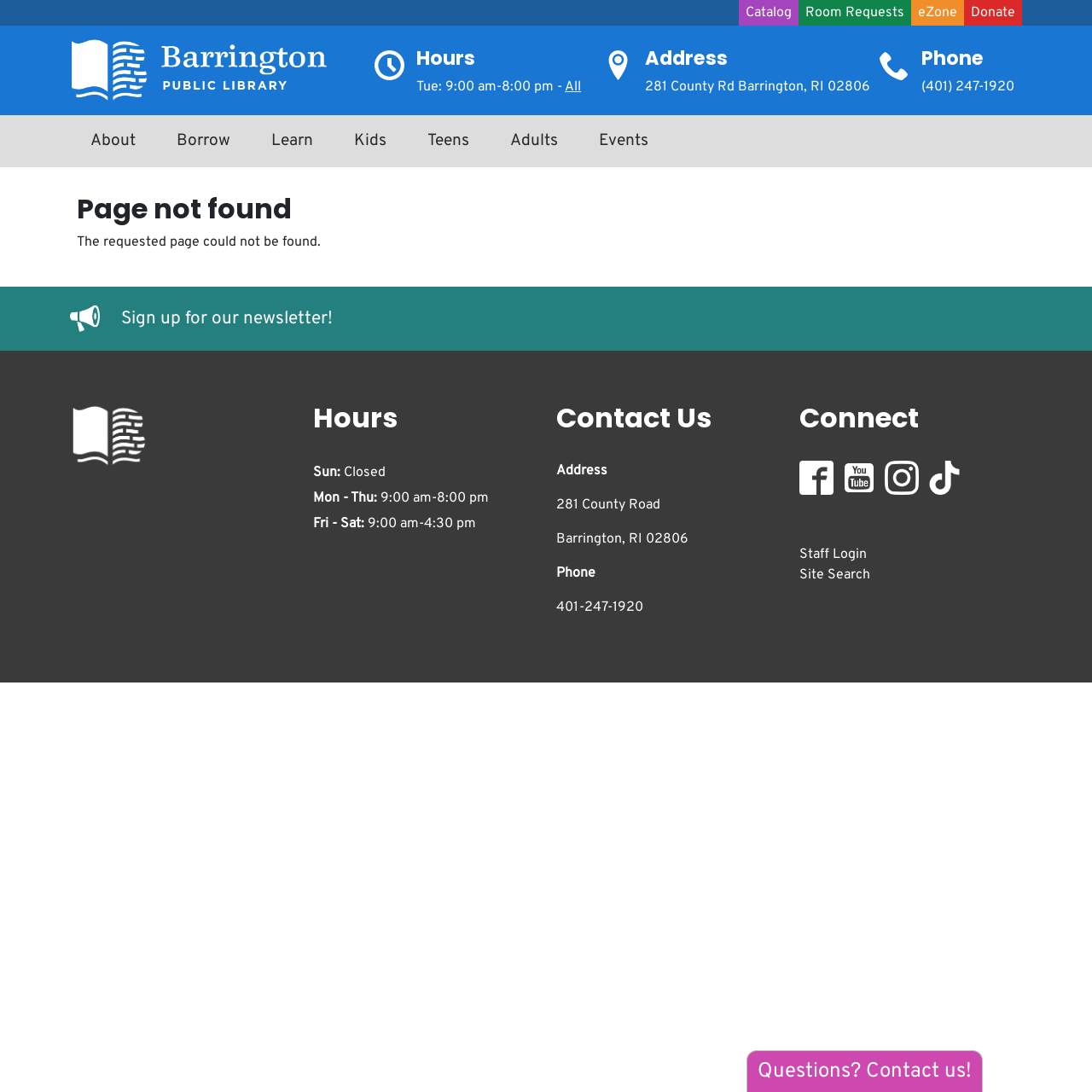Please identify the bounding box coordinates of the area I need to click to accomplish the following instruction: "Search the site".

[0.732, 0.518, 0.797, 0.534]